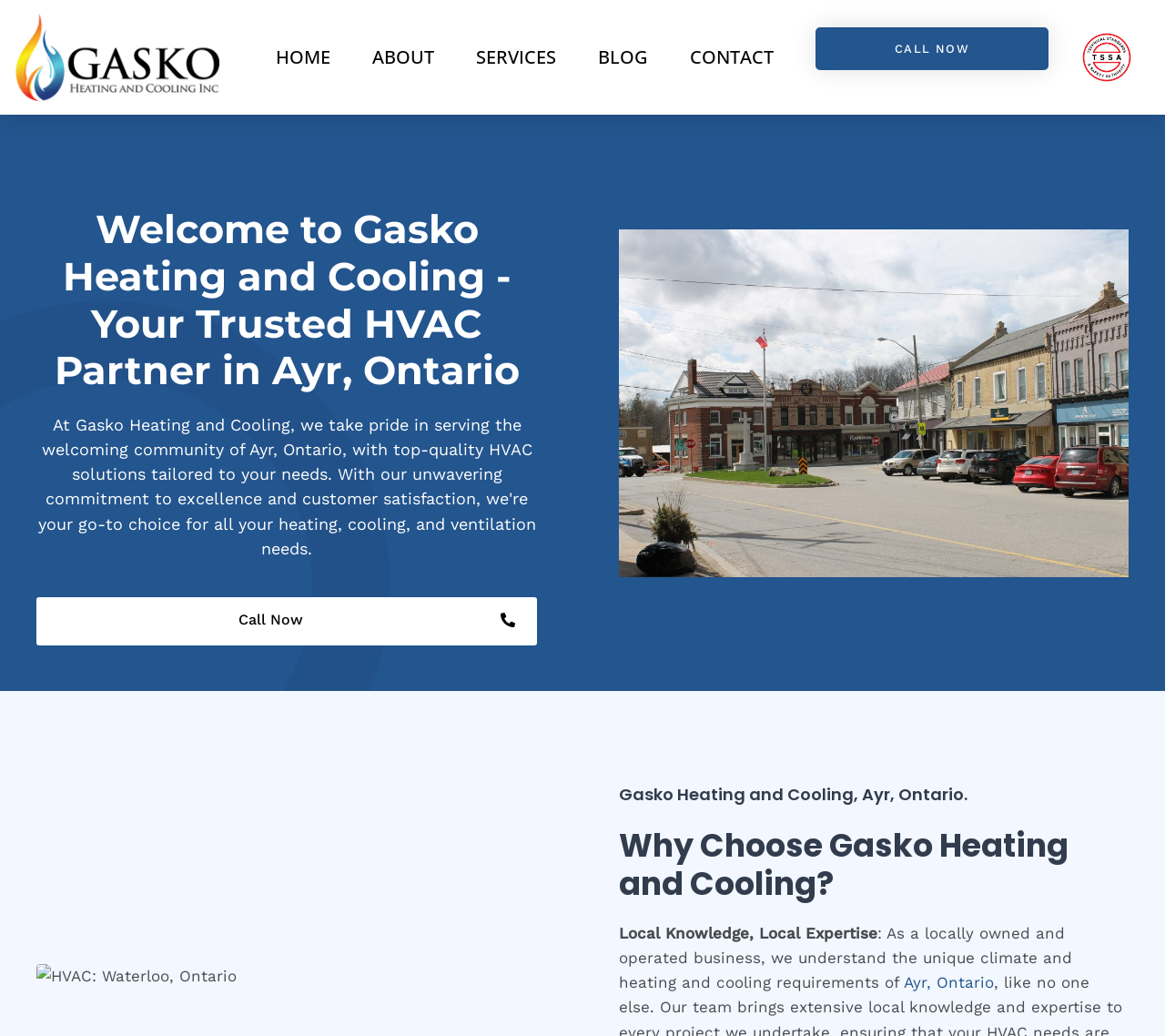What is the location of the company?
Examine the screenshot and reply with a single word or phrase.

Ayr, Ontario